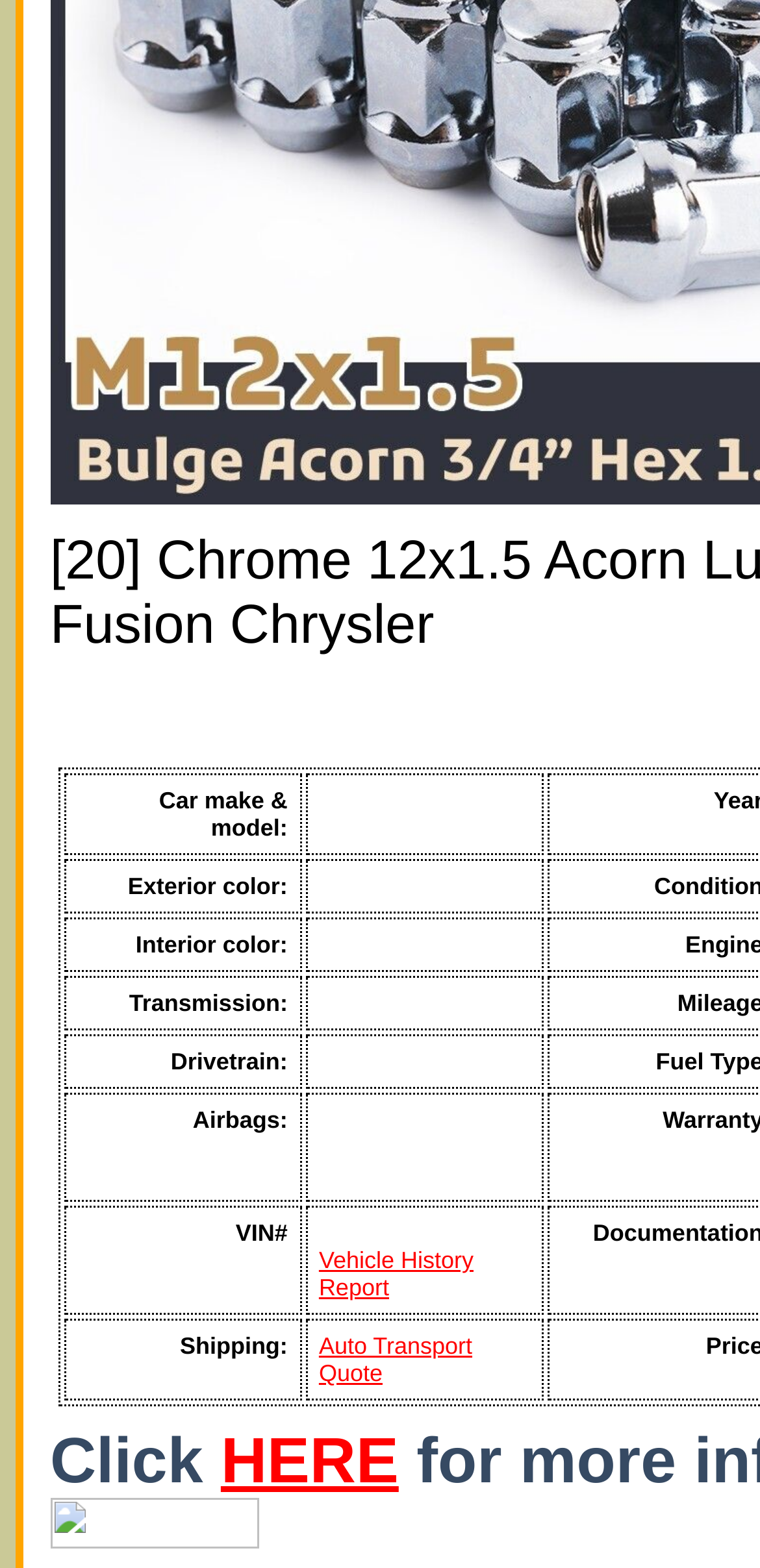Answer with a single word or phrase: 
What is the purpose of the 'Auto Transport Quote' link?

To get quote